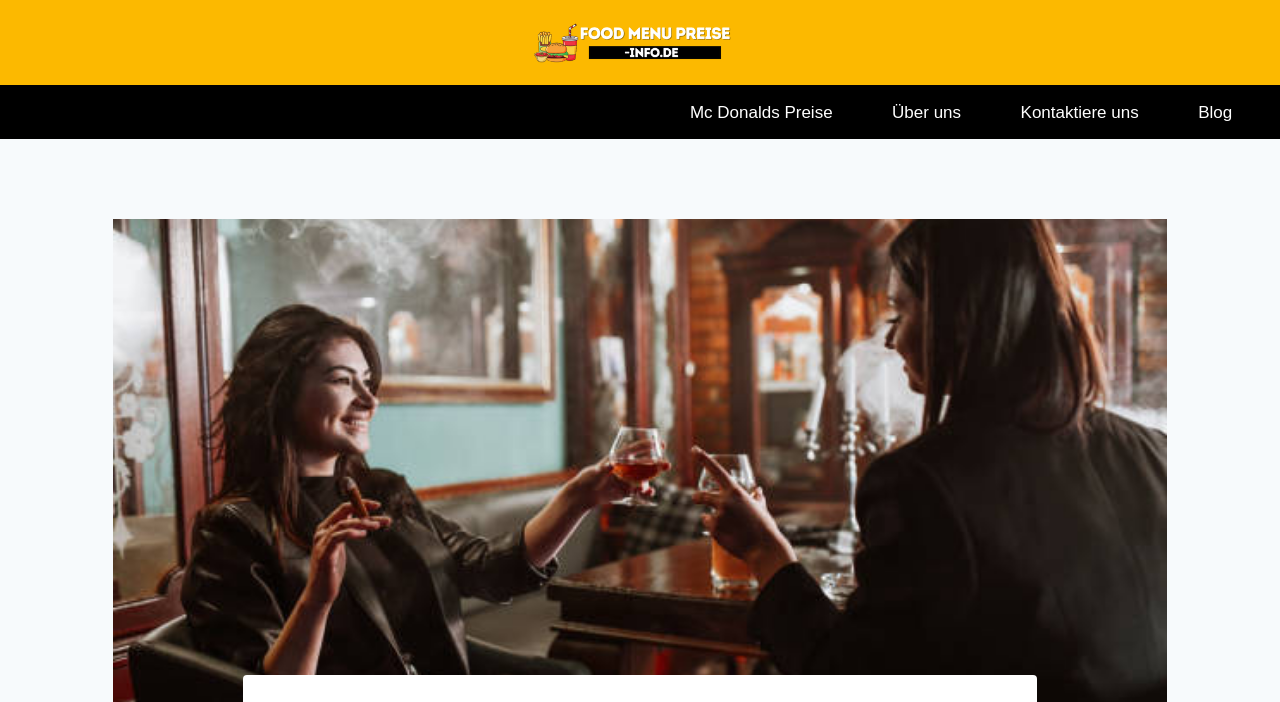What is the title or heading displayed on the webpage?

Tracing the Roots: The Historical Journey of Whisky